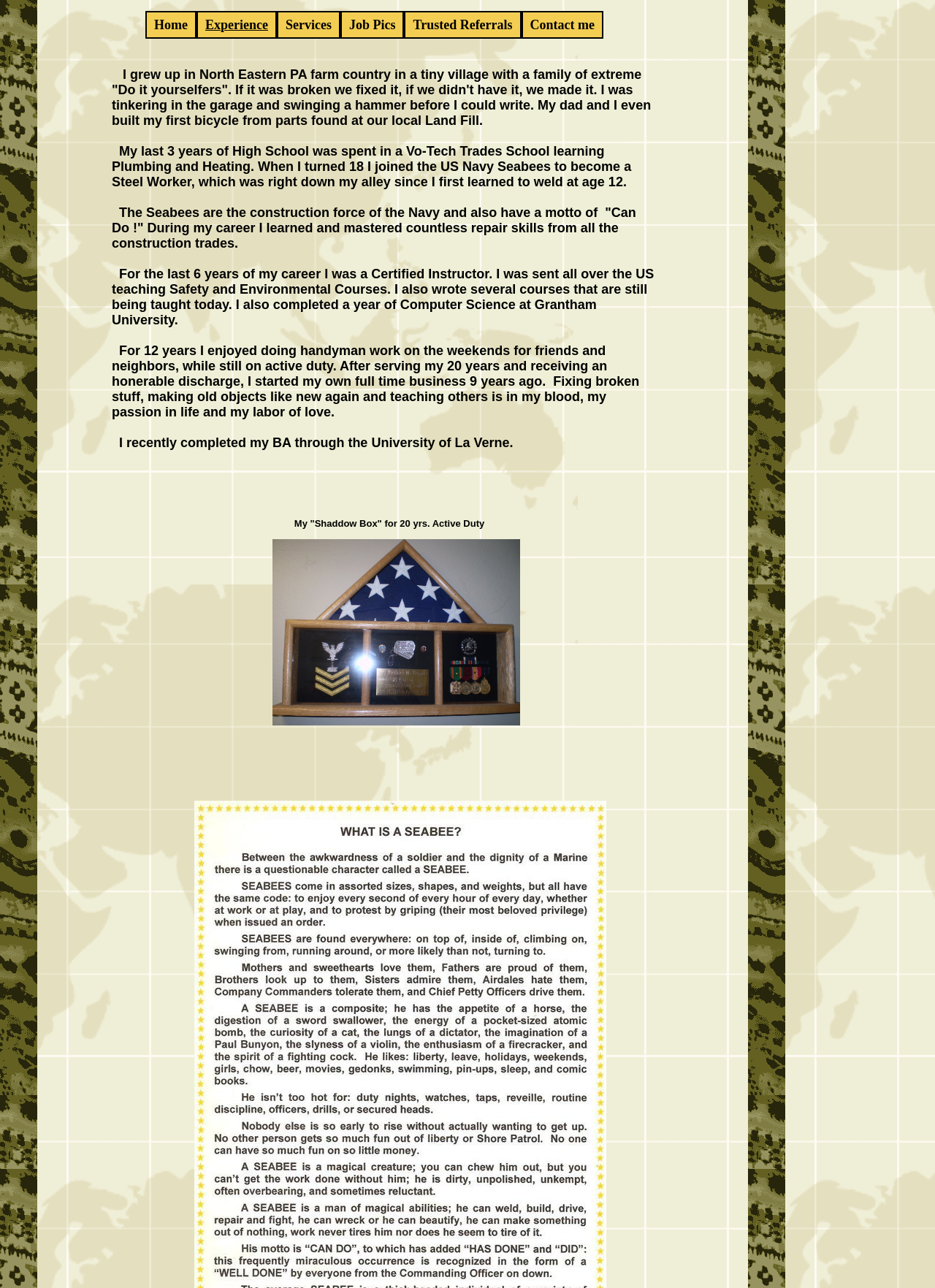Using the description: "Home", determine the UI element's bounding box coordinates. Ensure the coordinates are in the format of four float numbers between 0 and 1, i.e., [left, top, right, bottom].

[0.157, 0.01, 0.209, 0.029]